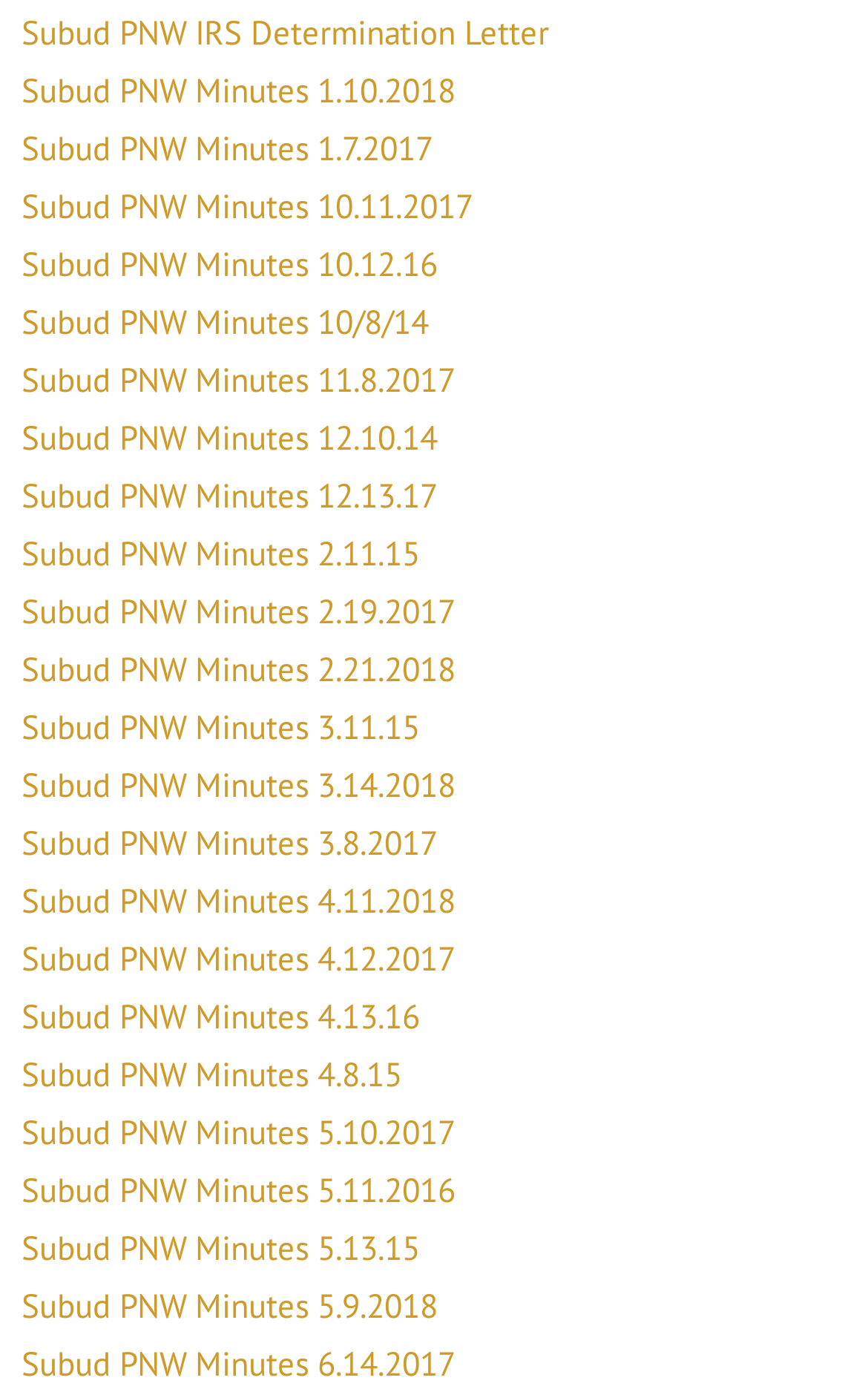Identify the bounding box coordinates of the section to be clicked to complete the task described by the following instruction: "view Subud PNW Minutes 10.11.2017". The coordinates should be four float numbers between 0 and 1, formatted as [left, top, right, bottom].

[0.025, 0.133, 0.546, 0.164]